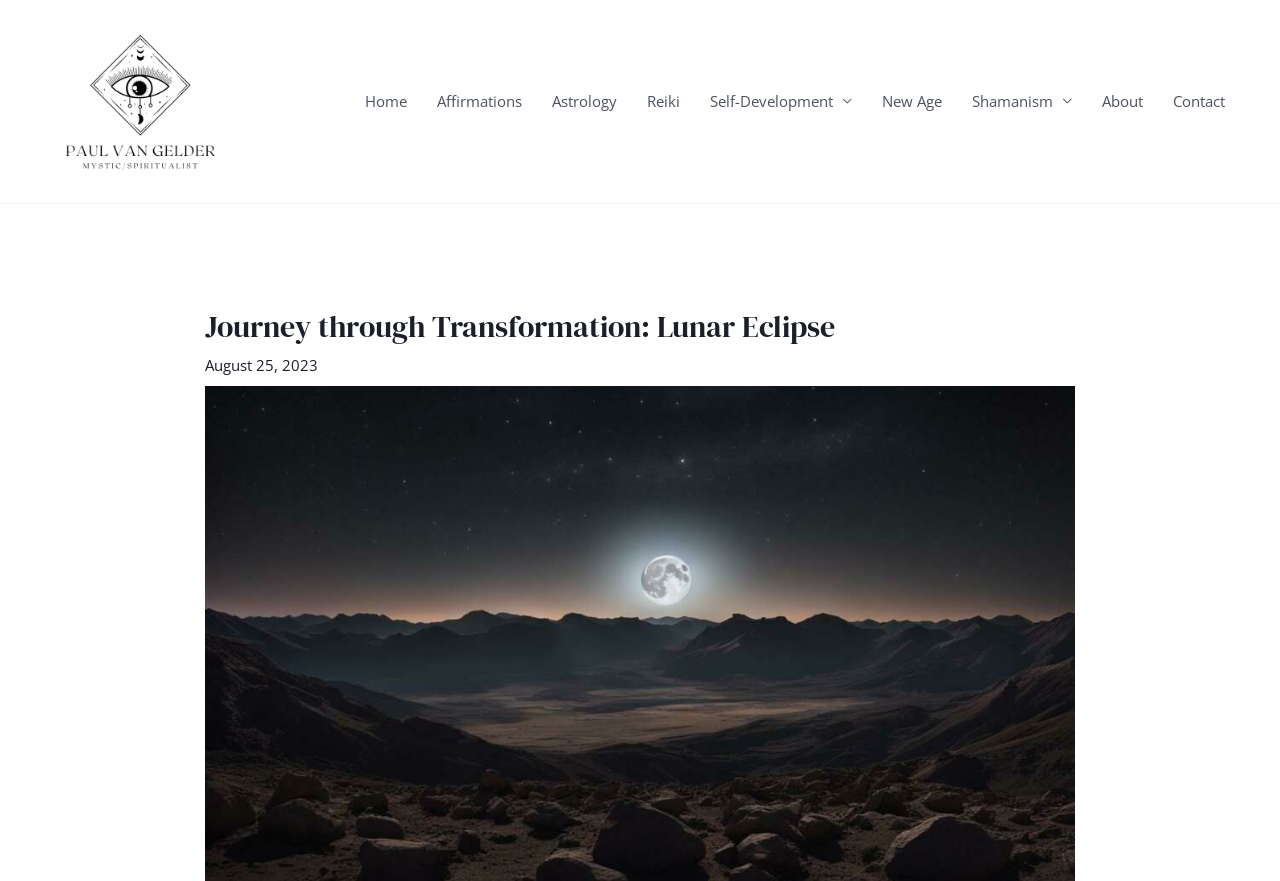Show the bounding box coordinates for the element that needs to be clicked to execute the following instruction: "Learn about the author on the About page". Provide the coordinates in the form of four float numbers between 0 and 1, i.e., [left, top, right, bottom].

[0.849, 0.0, 0.905, 0.23]